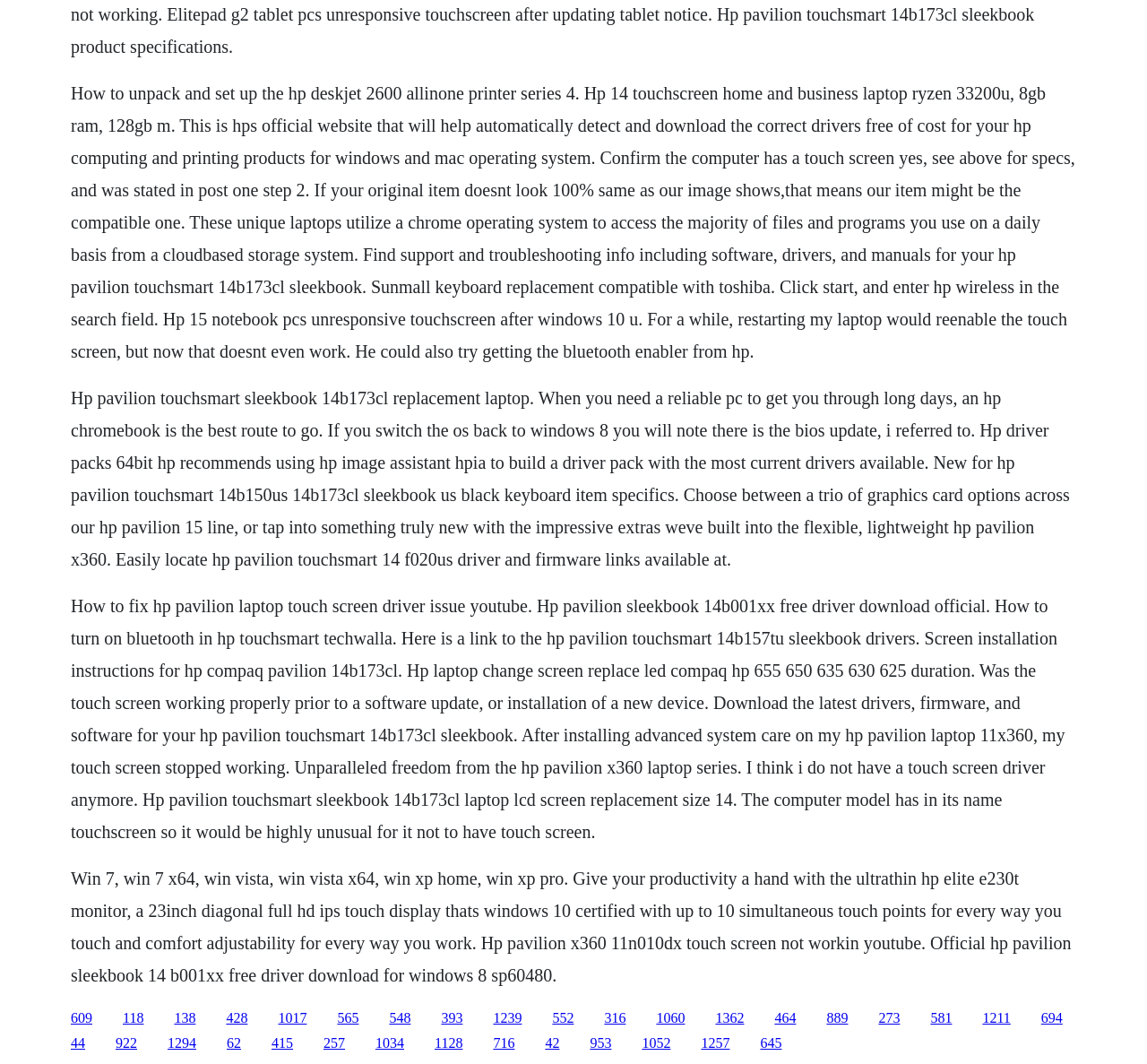Predict the bounding box coordinates for the UI element described as: "1257". The coordinates should be four float numbers between 0 and 1, presented as [left, top, right, bottom].

[0.611, 0.973, 0.636, 0.988]